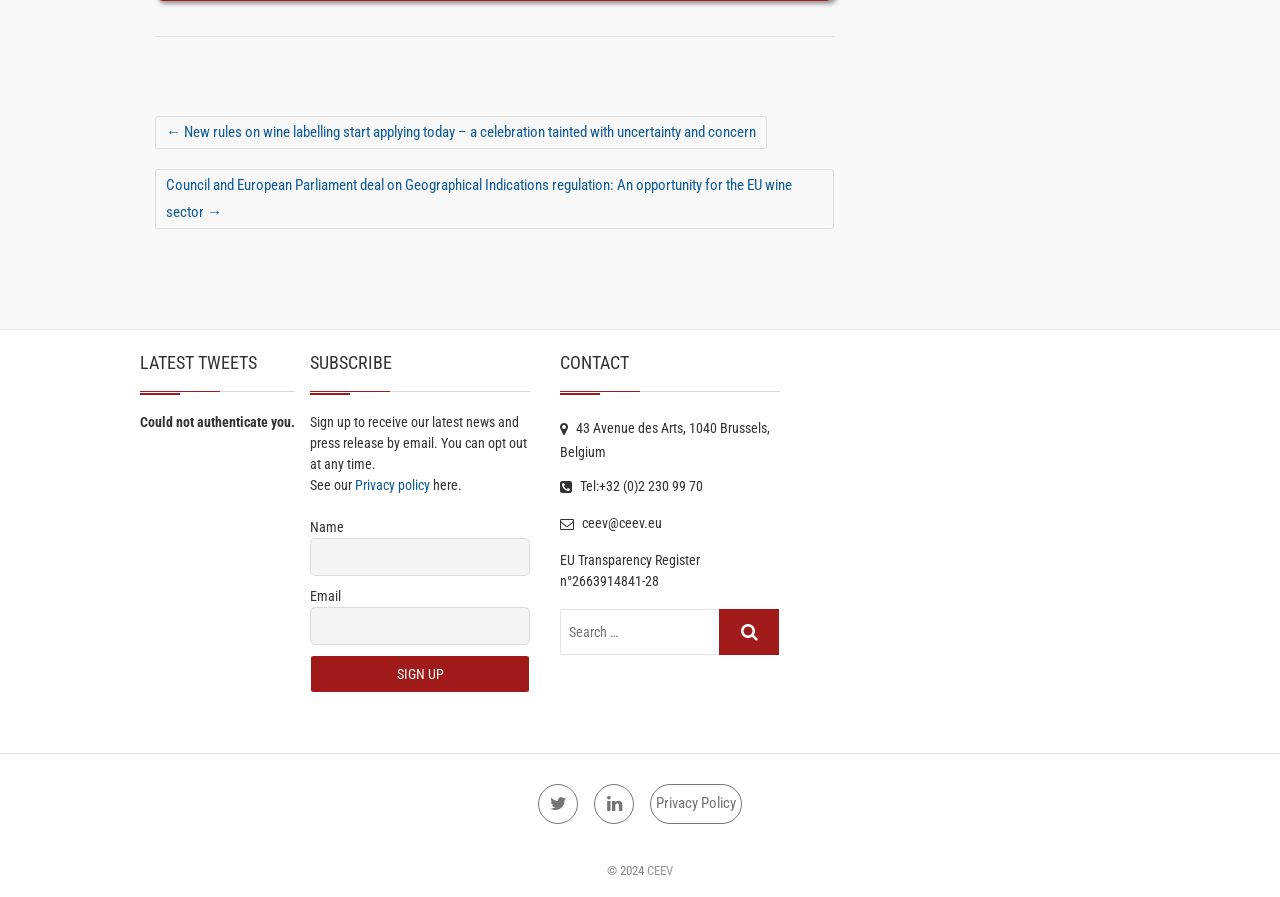Provide a brief response using a word or short phrase to this question:
What is the copyright year of the website?

2024